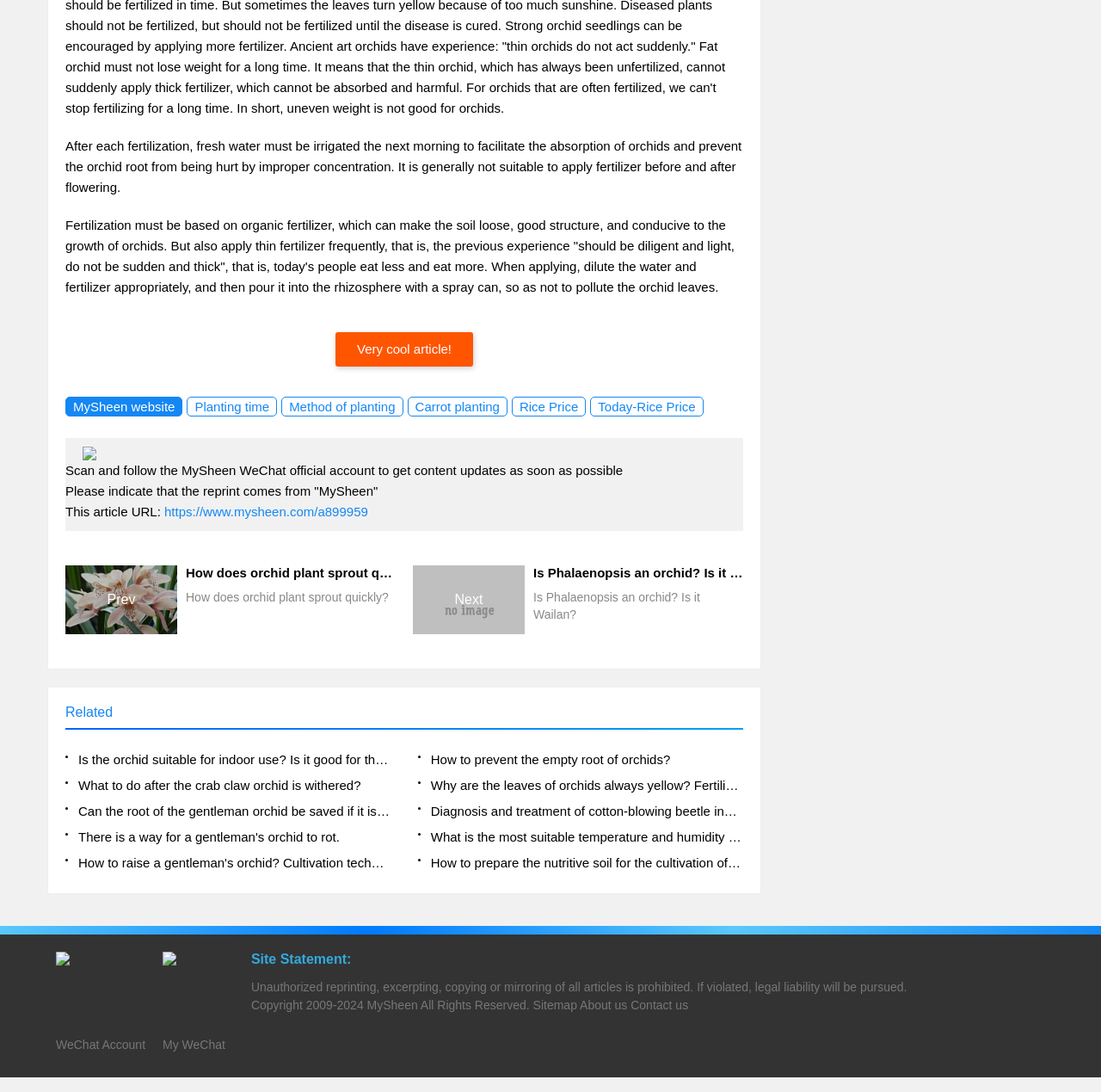Find the bounding box coordinates of the element to click in order to complete the given instruction: "Check the related article 'Is the orchid suitable for indoor use? Is it good for the body?'."

[0.059, 0.684, 0.355, 0.708]